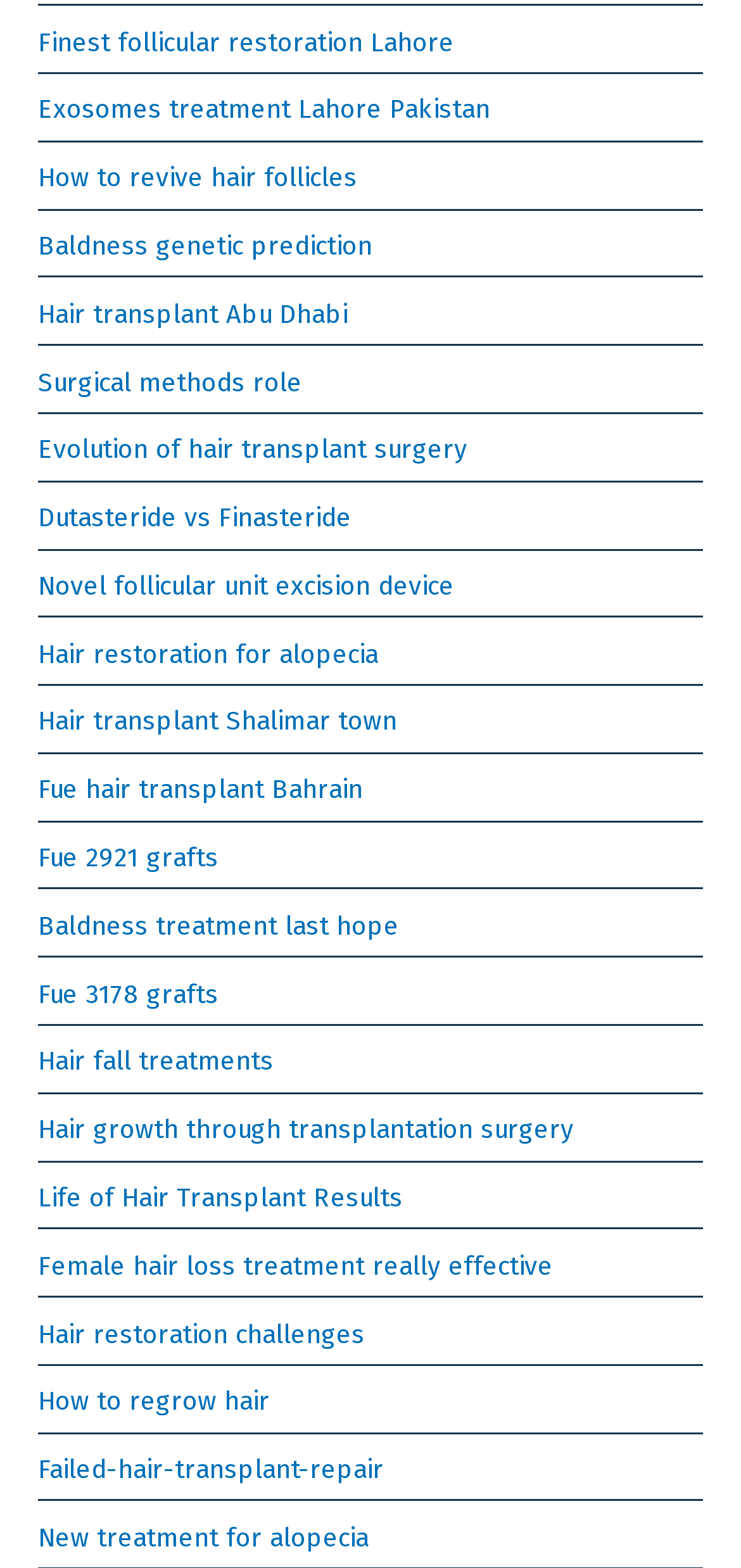Locate the bounding box coordinates of the area to click to fulfill this instruction: "Learn about finest follicular restoration in Lahore". The bounding box should be presented as four float numbers between 0 and 1, in the order [left, top, right, bottom].

[0.051, 0.017, 0.613, 0.037]